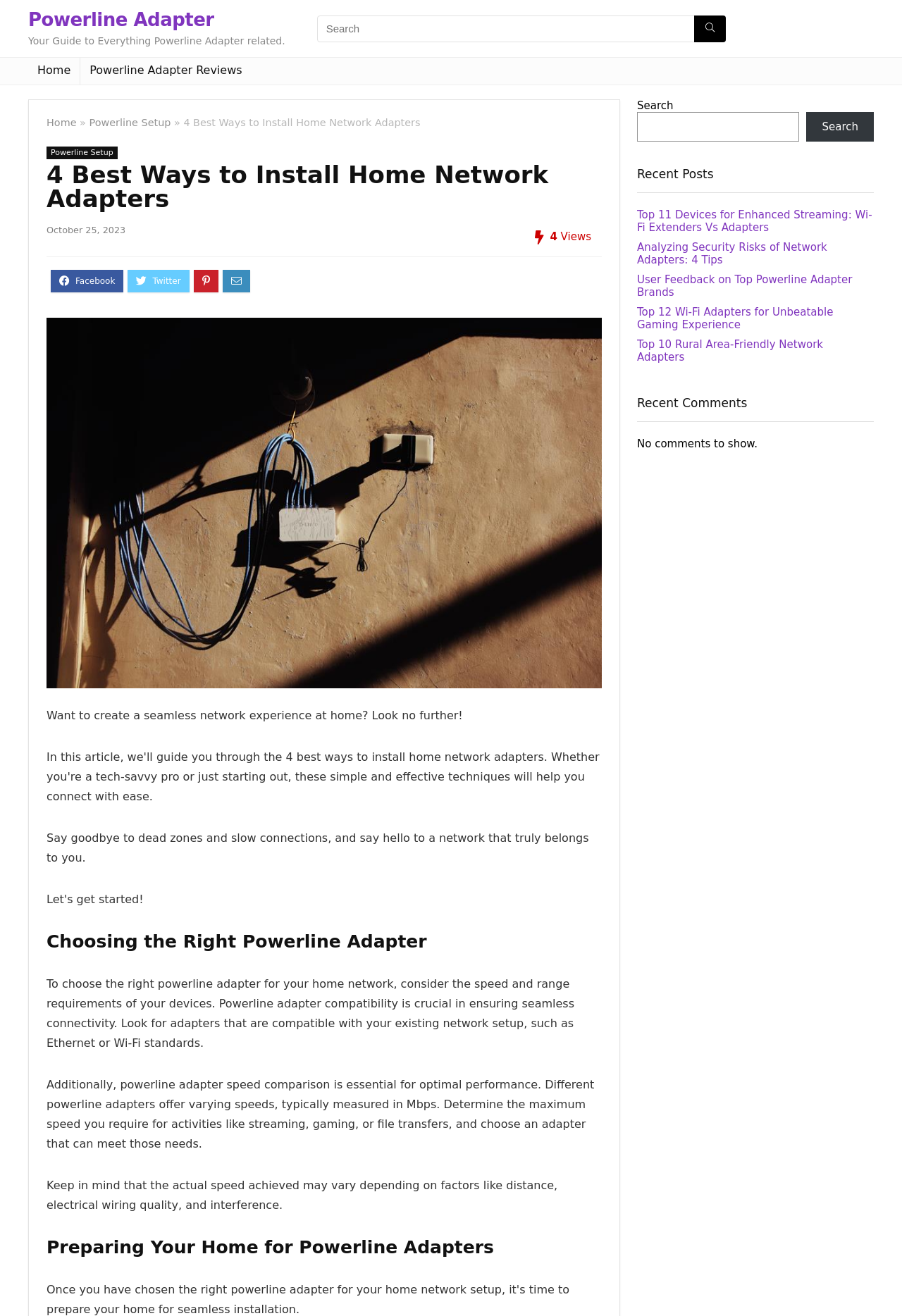What is the purpose of the search bar?
Look at the screenshot and give a one-word or phrase answer.

To search the website